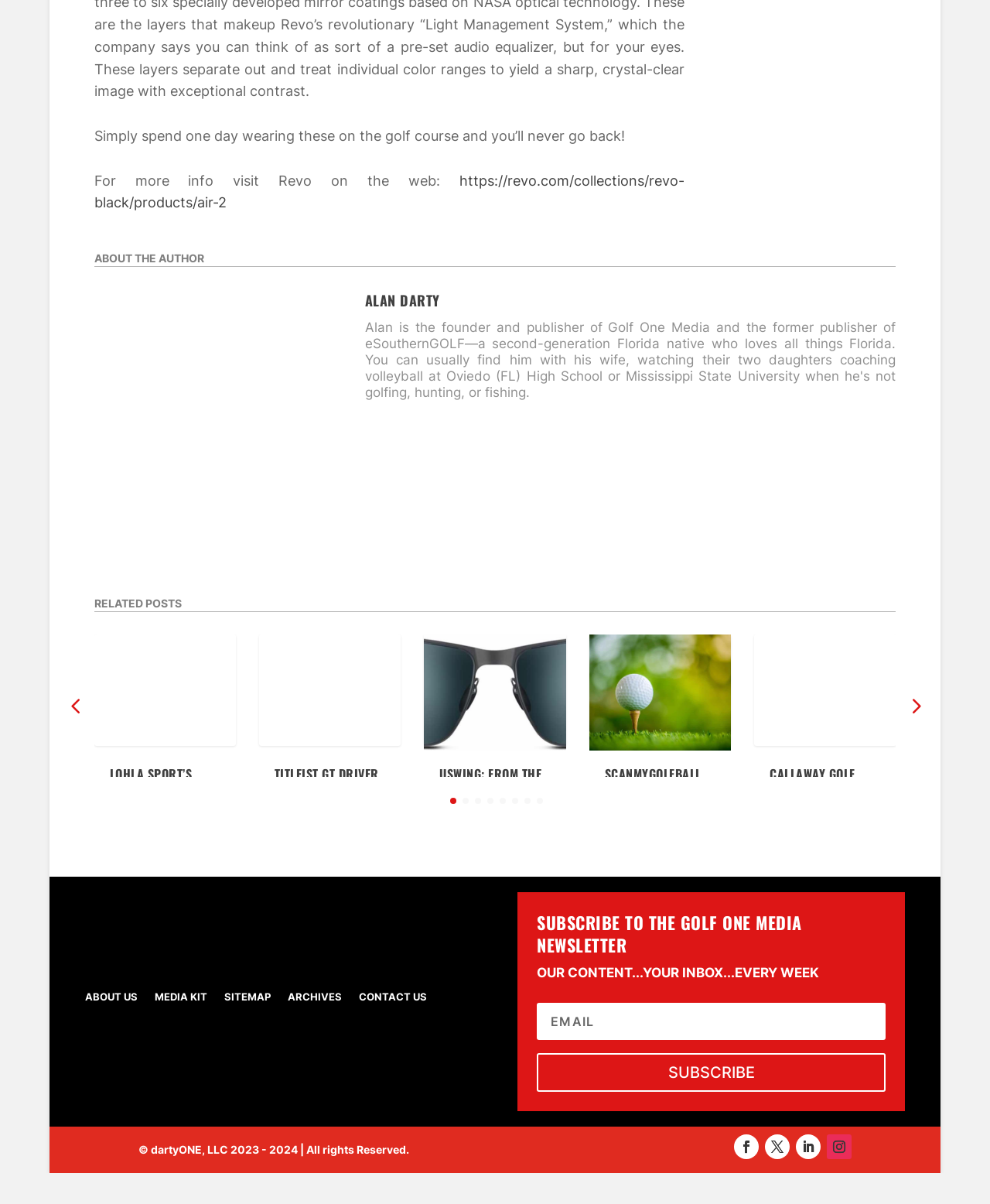Identify the bounding box coordinates of the region I need to click to complete this instruction: "visit Revo website".

[0.095, 0.143, 0.691, 0.175]